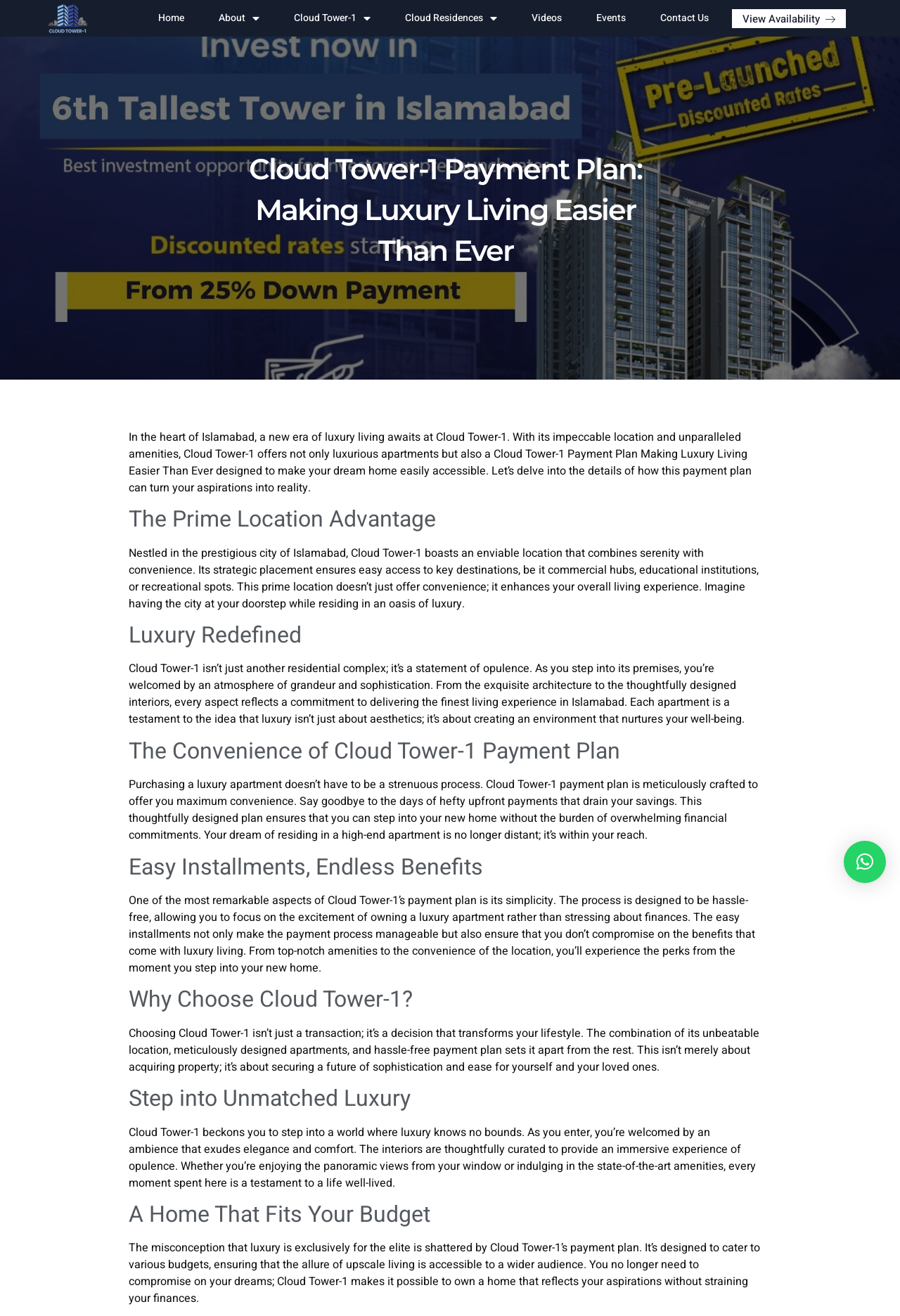Given the element description ×, specify the bounding box coordinates of the corresponding UI element in the format (top-left x, top-left y, bottom-right x, bottom-right y). All values must be between 0 and 1.

[0.938, 0.639, 0.984, 0.671]